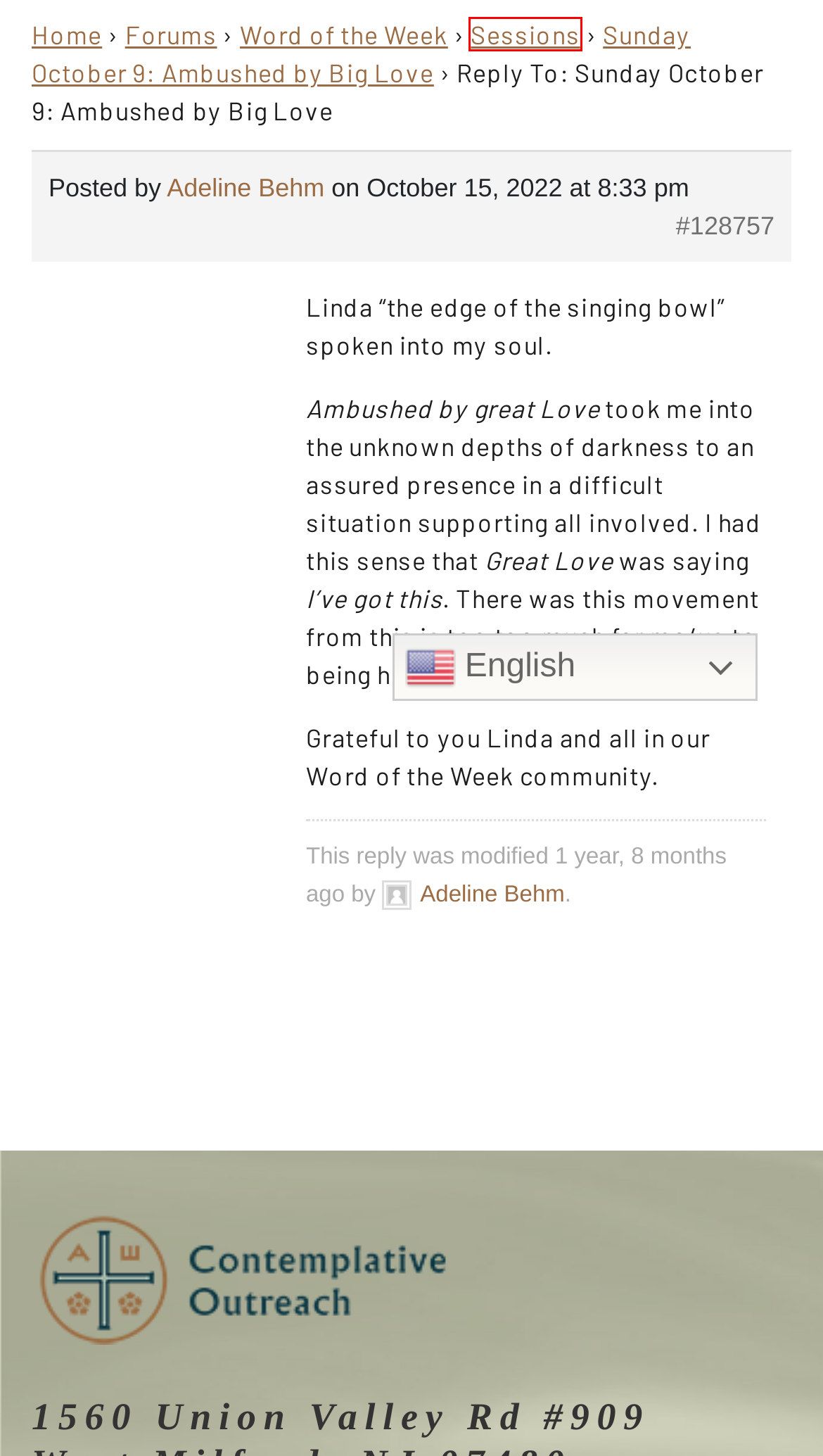You’re provided with a screenshot of a webpage that has a red bounding box around an element. Choose the best matching webpage description for the new page after clicking the element in the red box. The options are:
A. Sessions - Contemplative Outreach, Ltd.
B. Forums Archive - Contemplative Outreach, Ltd.
C. US Contacts - Contemplative Outreach, Ltd.
D. Contemplative Outreach, Ltd.
E. Word of the Week - Contemplative Outreach, Ltd.
F. Home - Contemplative Outreach, Ltd.
G. Sunday October 9: Ambushed by Big Love - Contemplative Outreach, Ltd.
H. Terms and Conditions - Contemplative Outreach, Ltd.

A